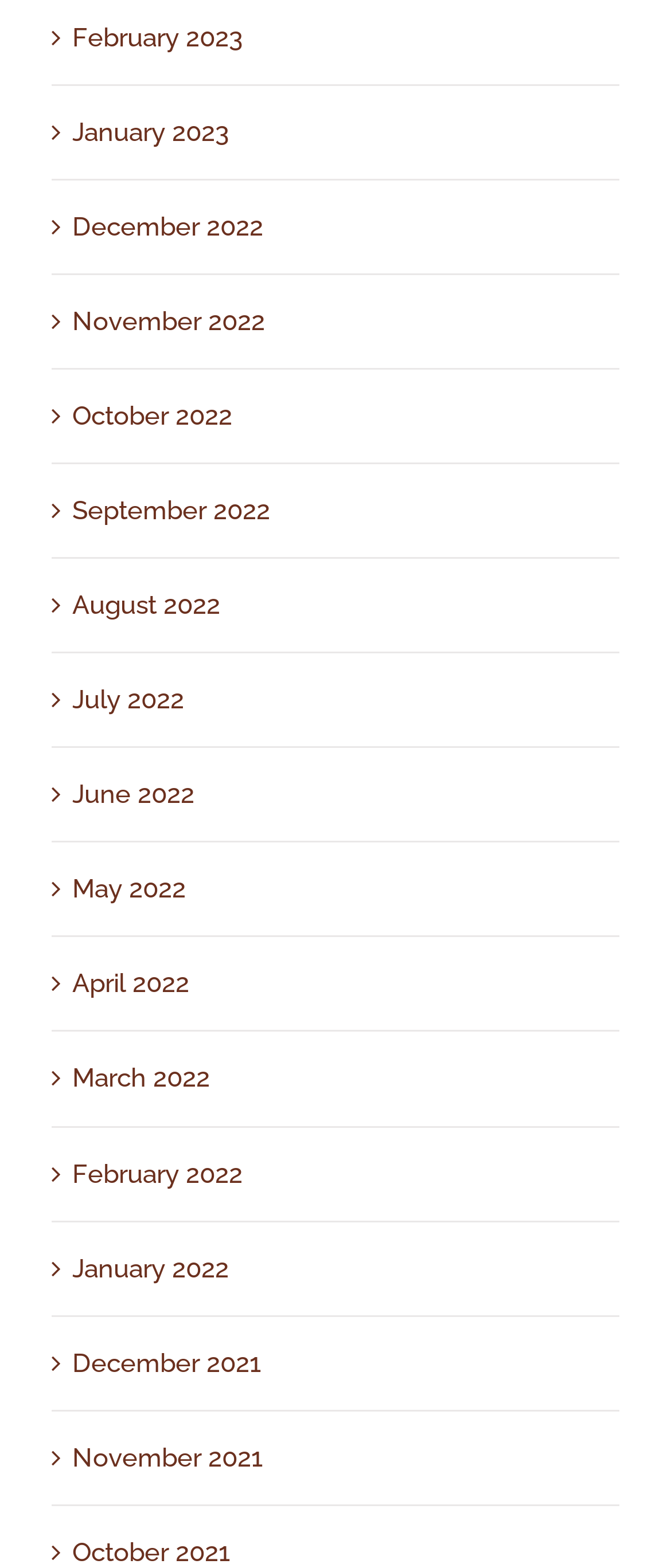Identify the bounding box for the UI element that is described as follows: "April 2022".

[0.108, 0.618, 0.282, 0.637]